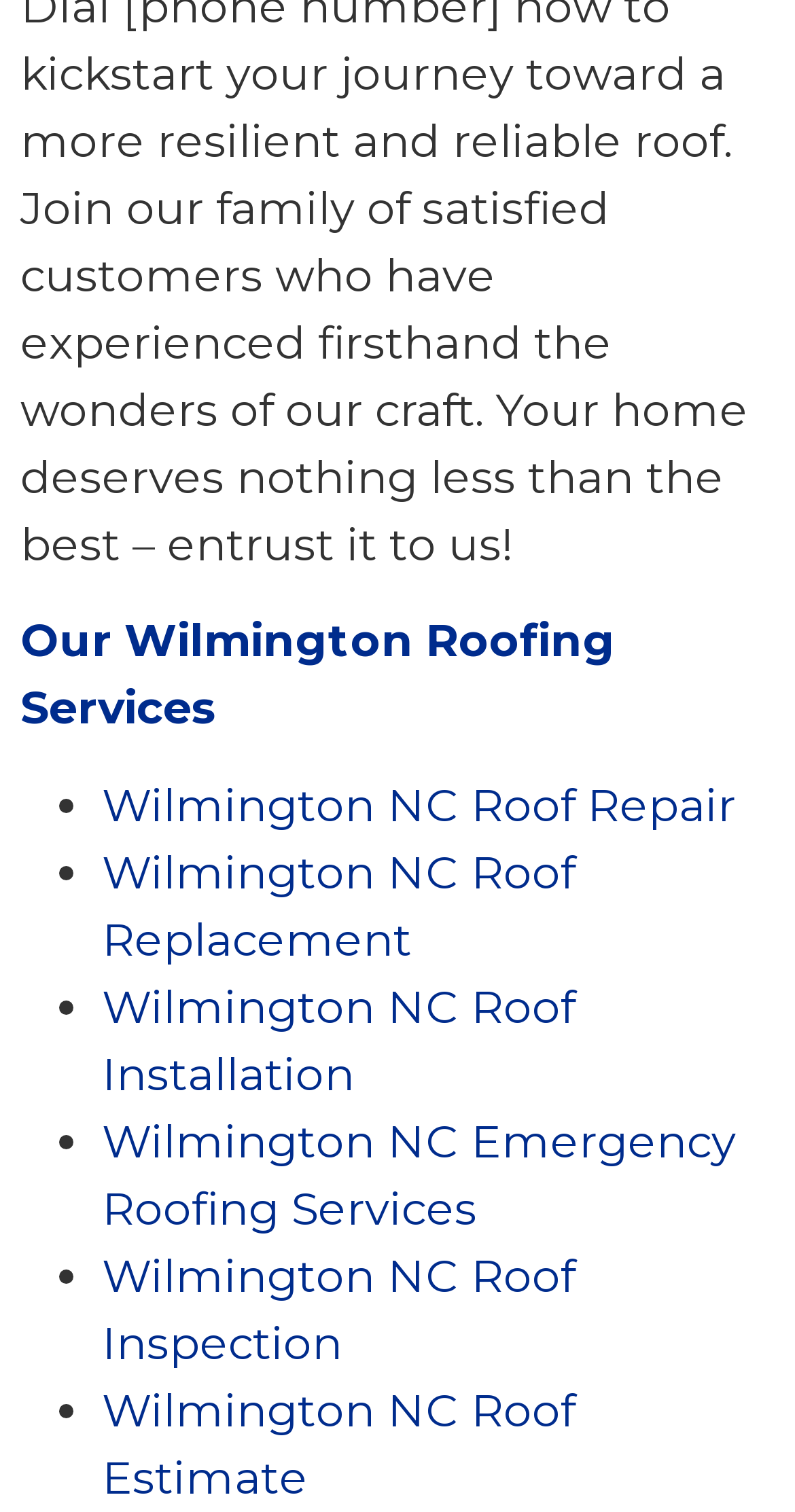What is the last service listed on the webpage?
Answer the question with just one word or phrase using the image.

Roof Estimate